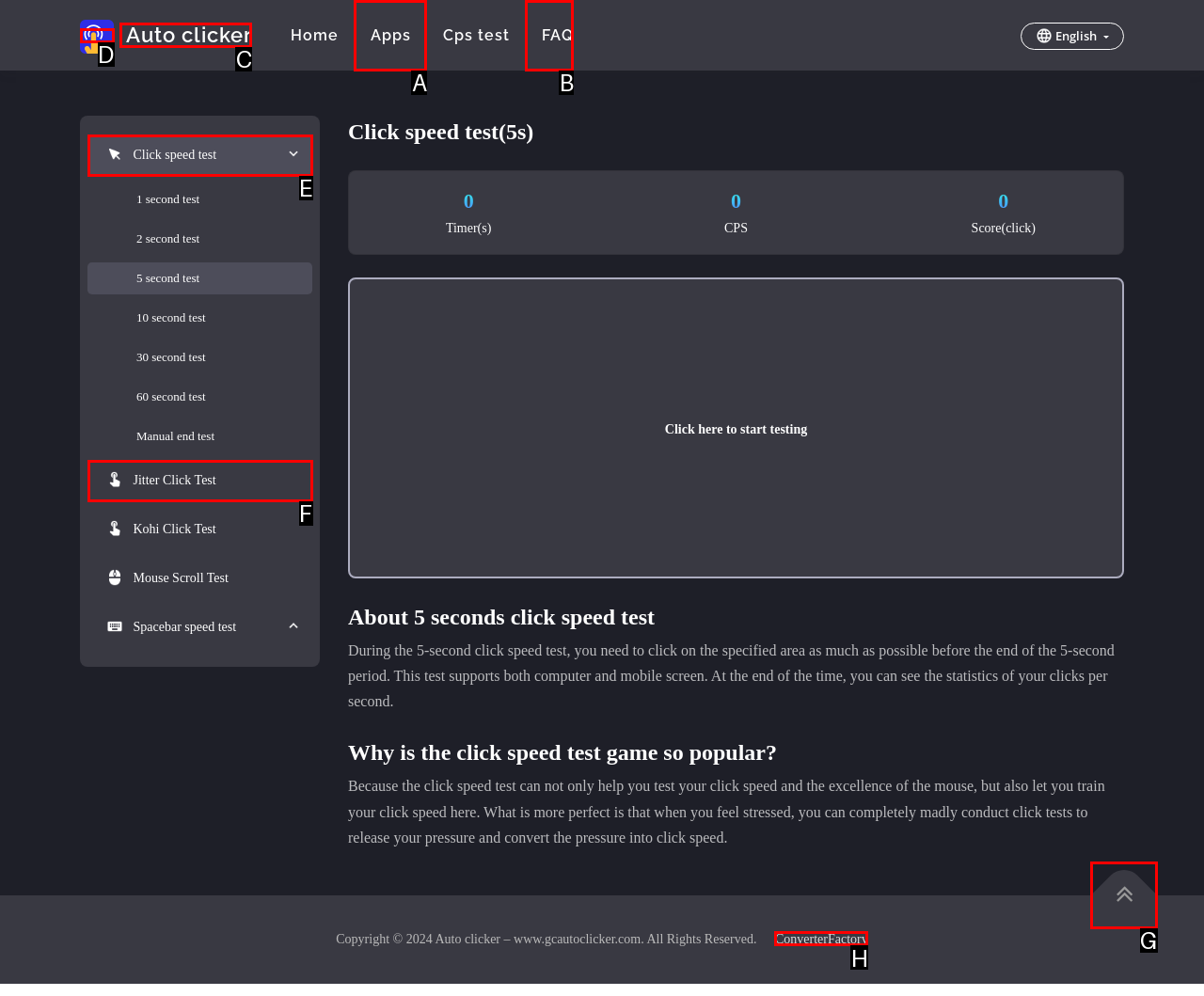Determine the HTML element that best aligns with the description: Auto clicker
Answer with the appropriate letter from the listed options.

C